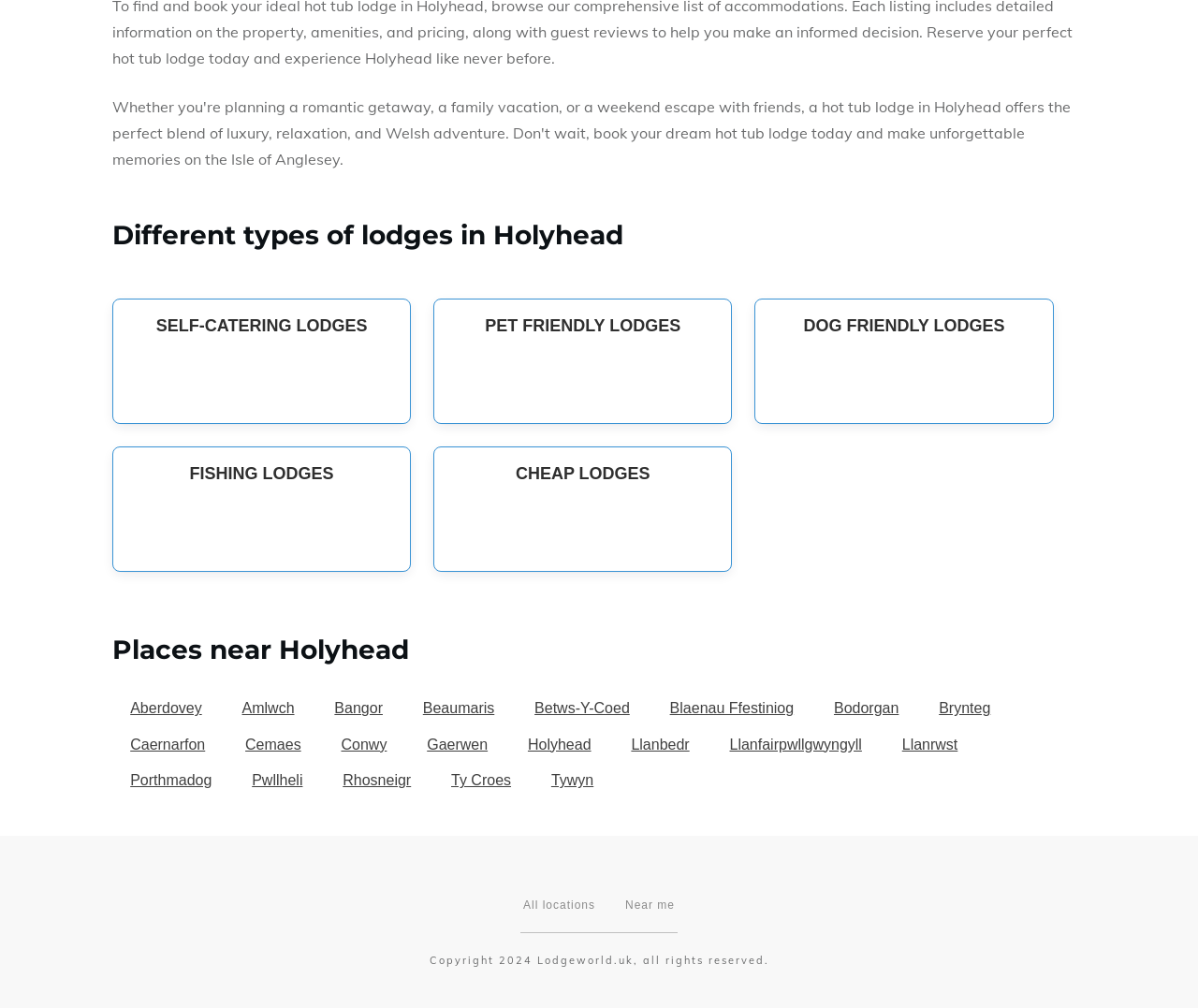Locate the bounding box coordinates of the segment that needs to be clicked to meet this instruction: "Go to Aberdovey".

[0.094, 0.685, 0.183, 0.721]